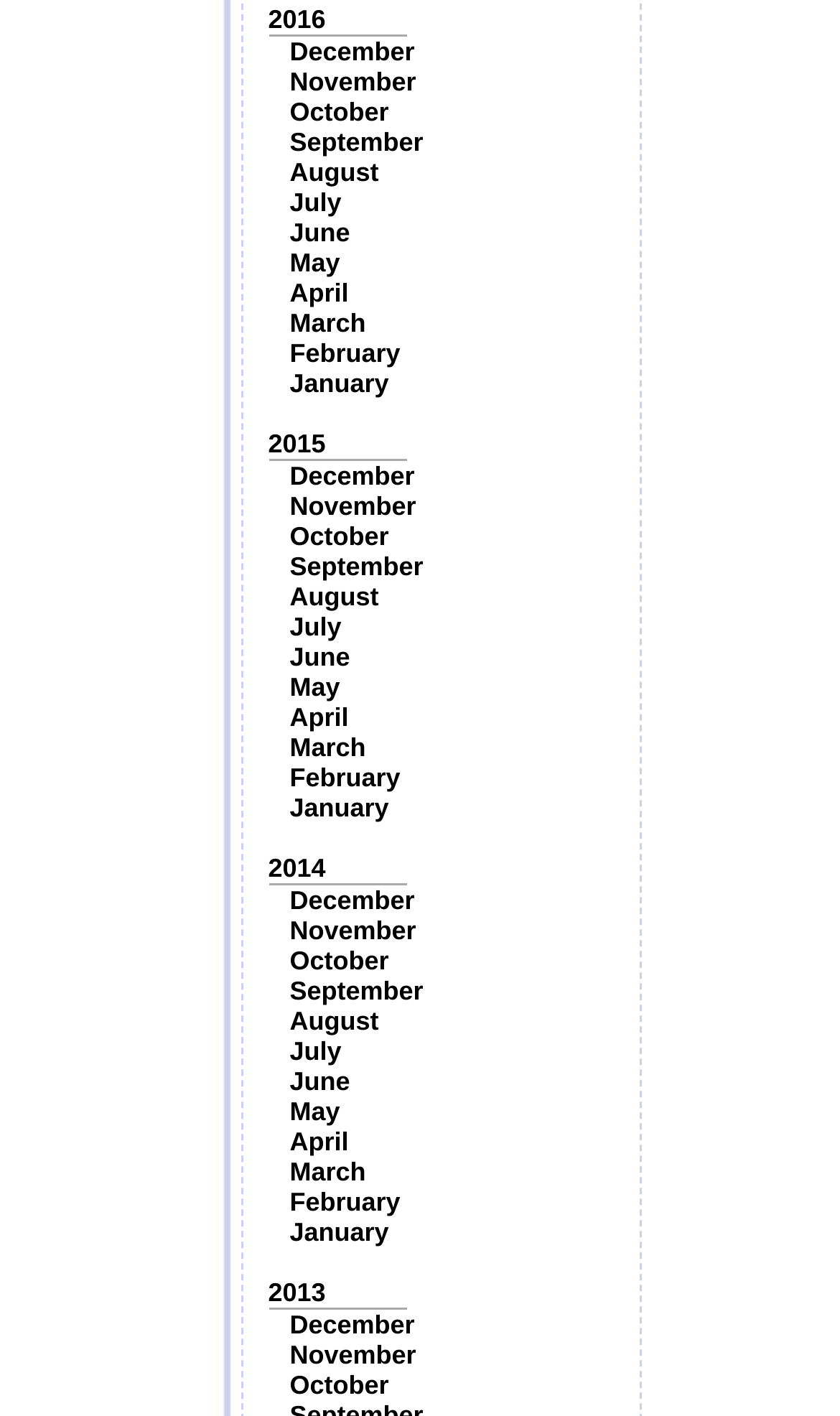What is the earliest year listed?
From the screenshot, supply a one-word or short-phrase answer.

2013